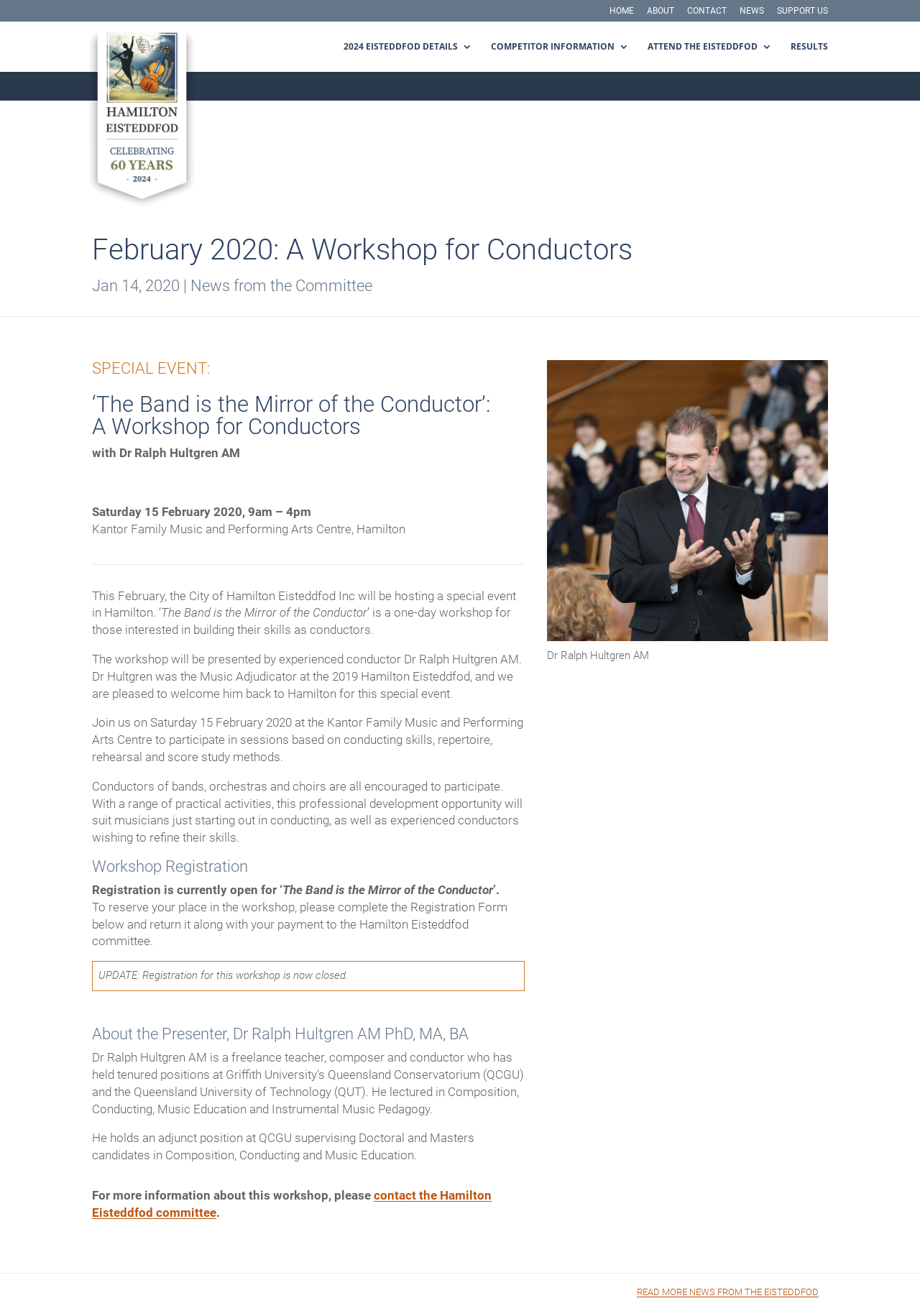Is registration for the workshop still open?
Look at the screenshot and provide an in-depth answer.

I found the answer by looking at the text 'UPDATE: Registration for this workshop is now closed.' which is located under the heading 'Workshop Registration'.